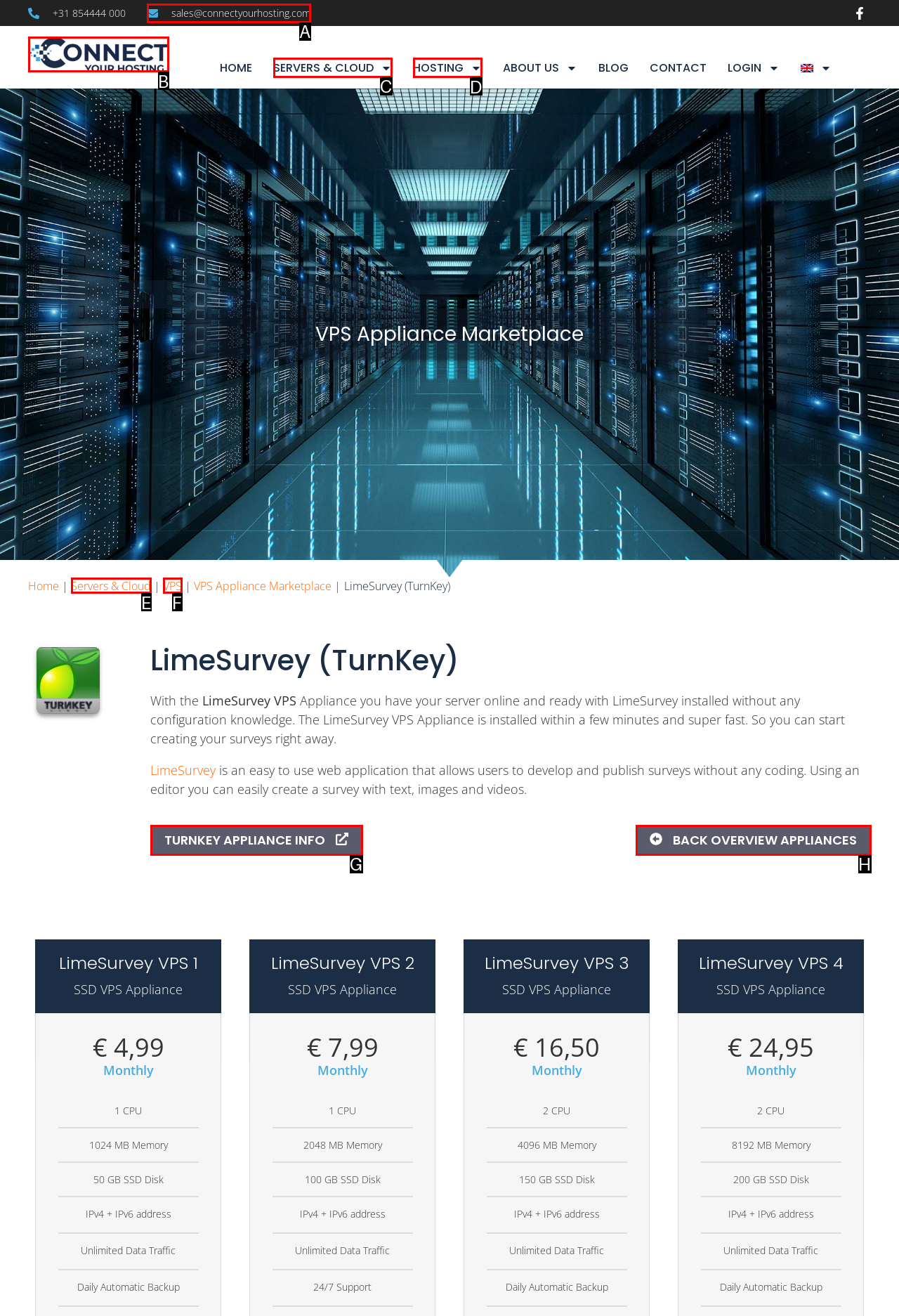For the task: Click on the 'SERVERS & CLOUD' link, specify the letter of the option that should be clicked. Answer with the letter only.

C